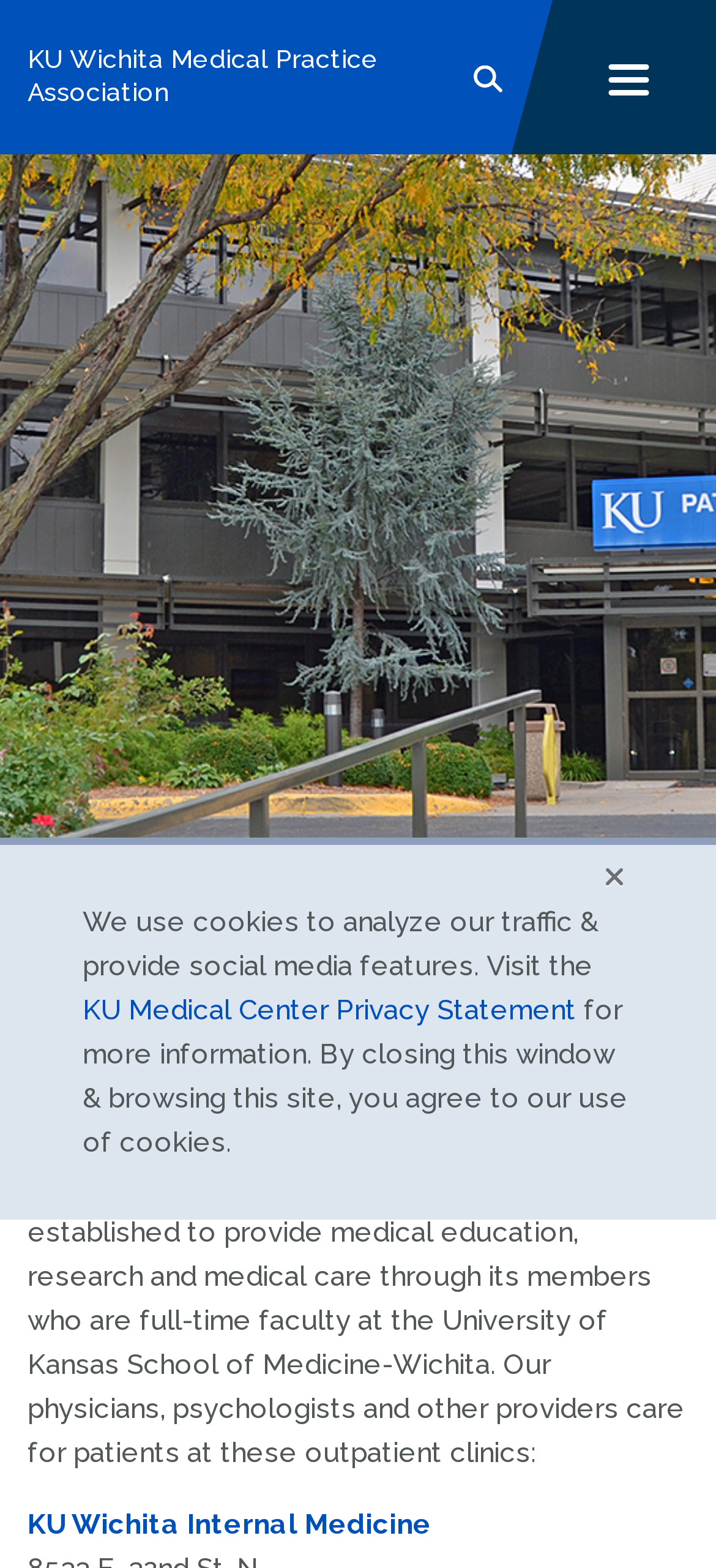Specify the bounding box coordinates of the area to click in order to follow the given instruction: "Search for something."

[0.113, 0.0, 0.962, 0.05]